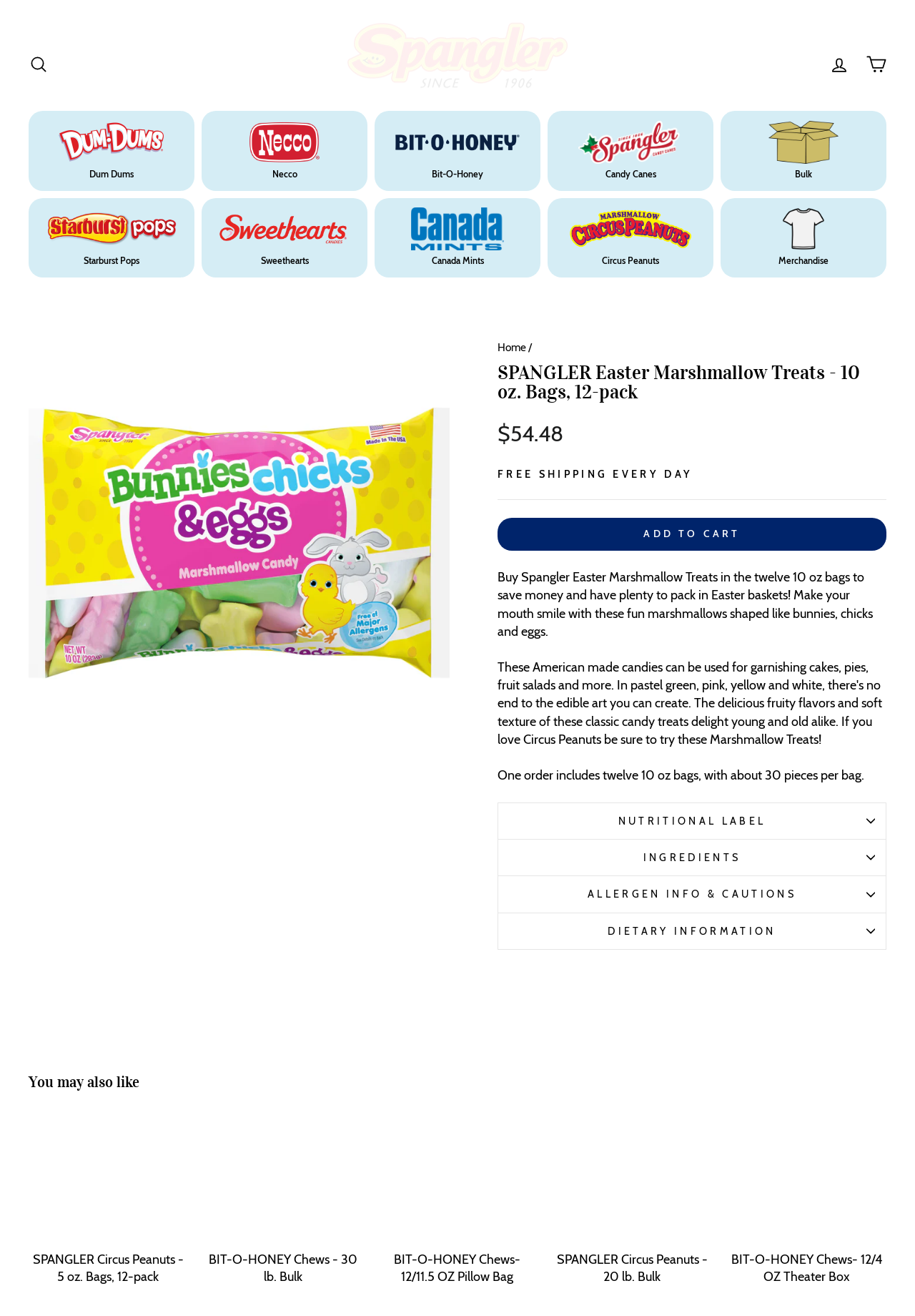What is the purpose of the 'ADD TO CART' button?
Using the information from the image, give a concise answer in one word or a short phrase.

to add the product to the cart